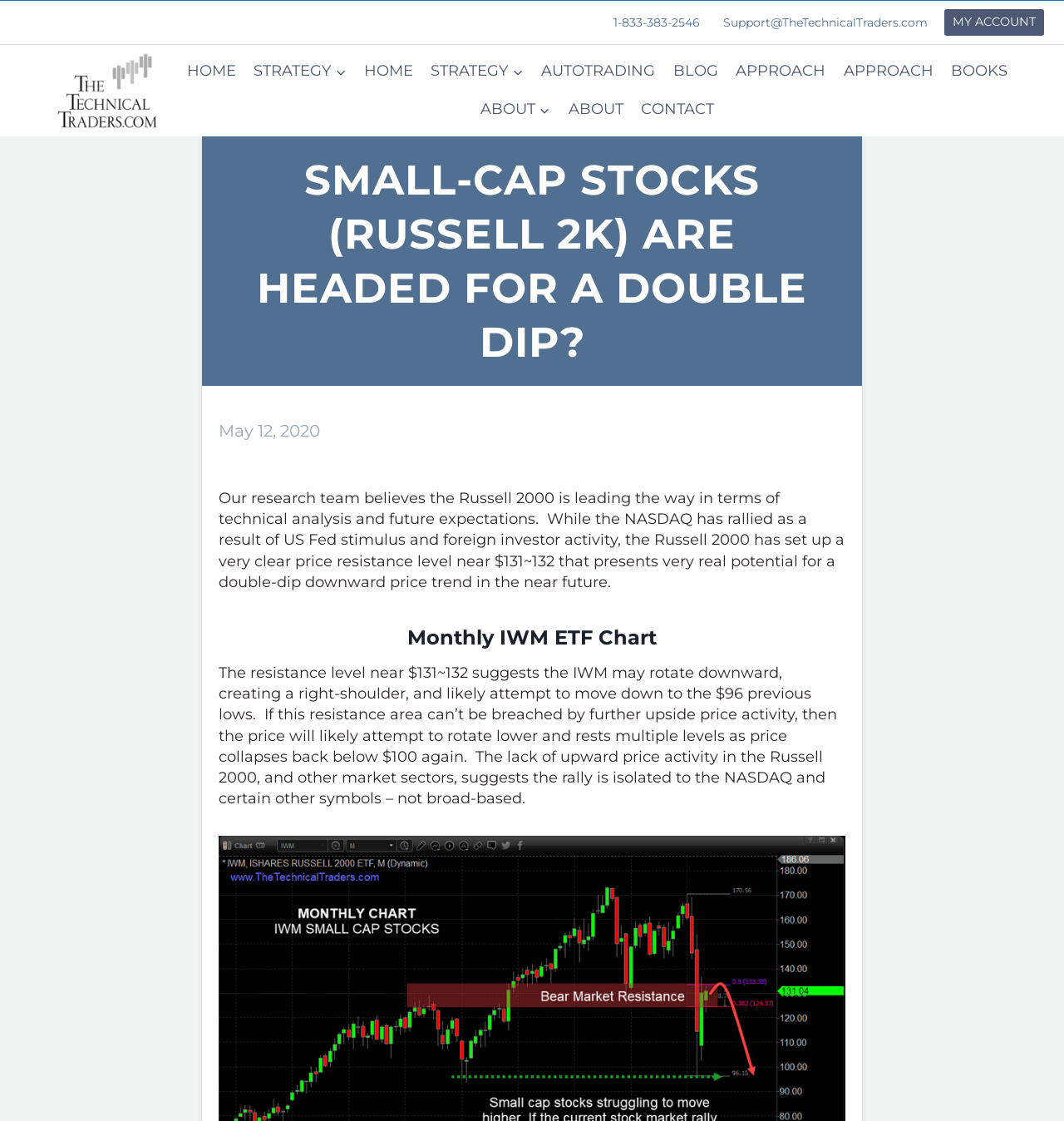What is the name of the ETF being discussed?
Using the image as a reference, answer the question with a short word or phrase.

IWM